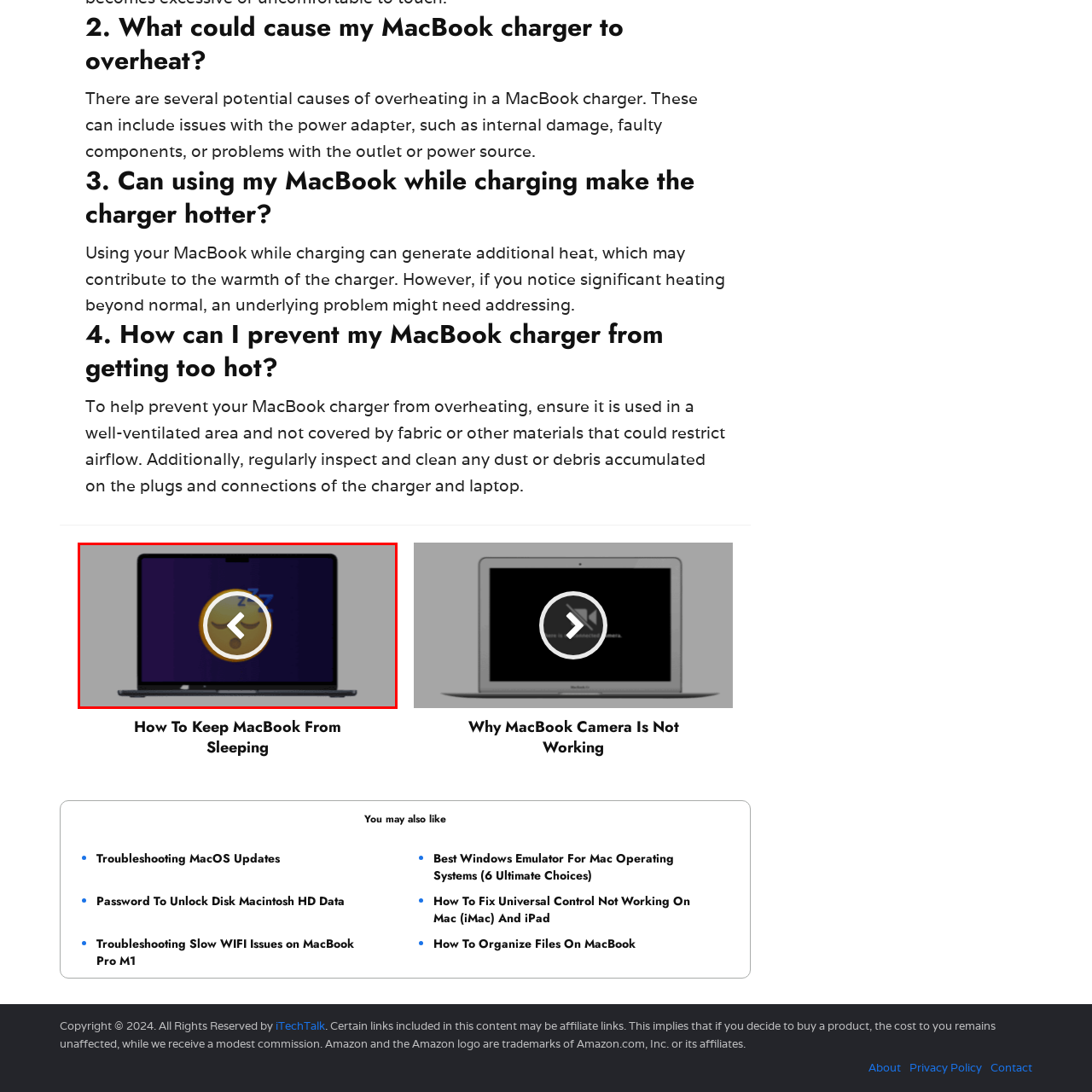Check the section outlined in red, What is the theme of the image? Please reply with a single word or phrase.

Sleep